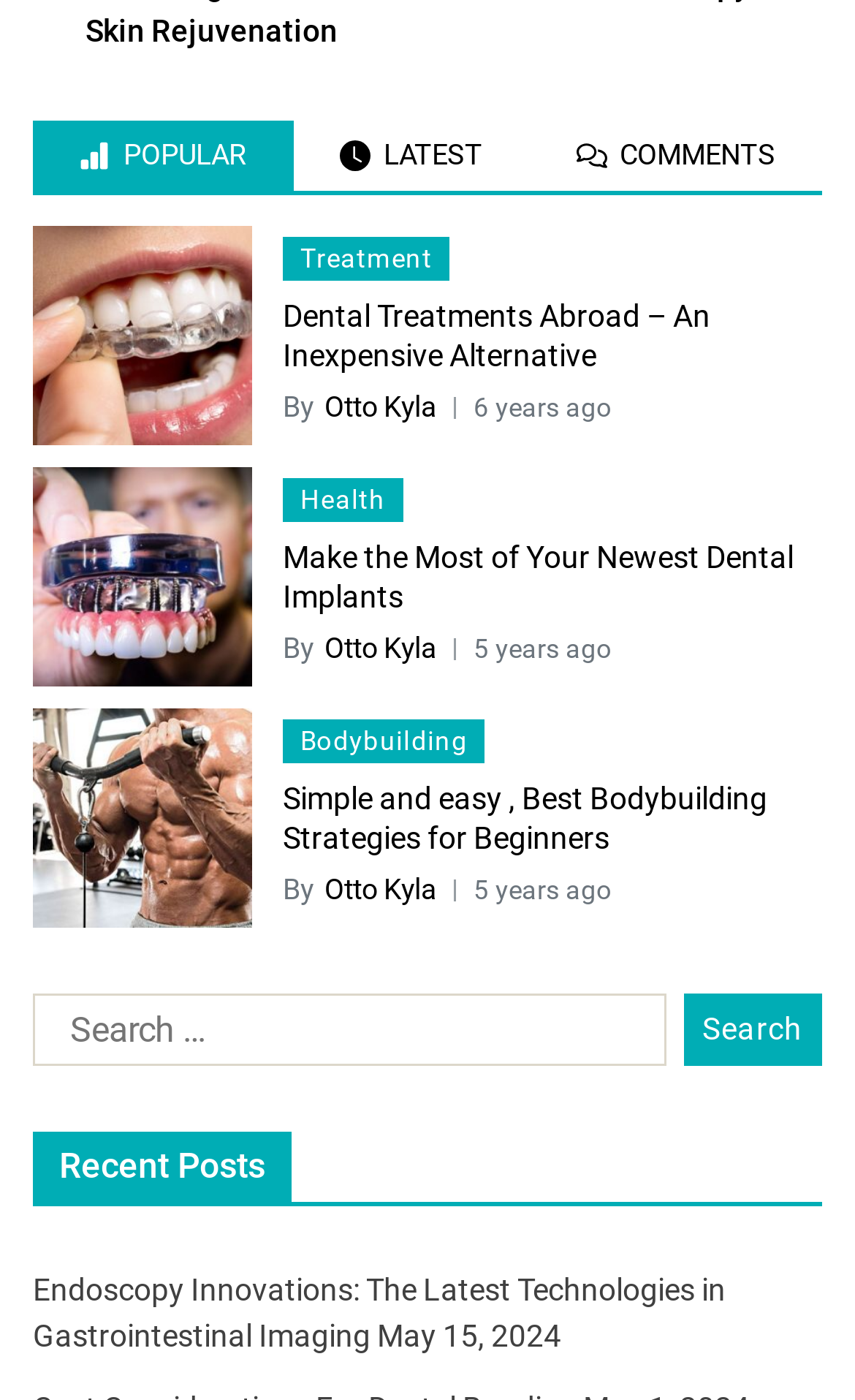Using a single word or phrase, answer the following question: 
What is the date of the recent post?

May 15, 2024